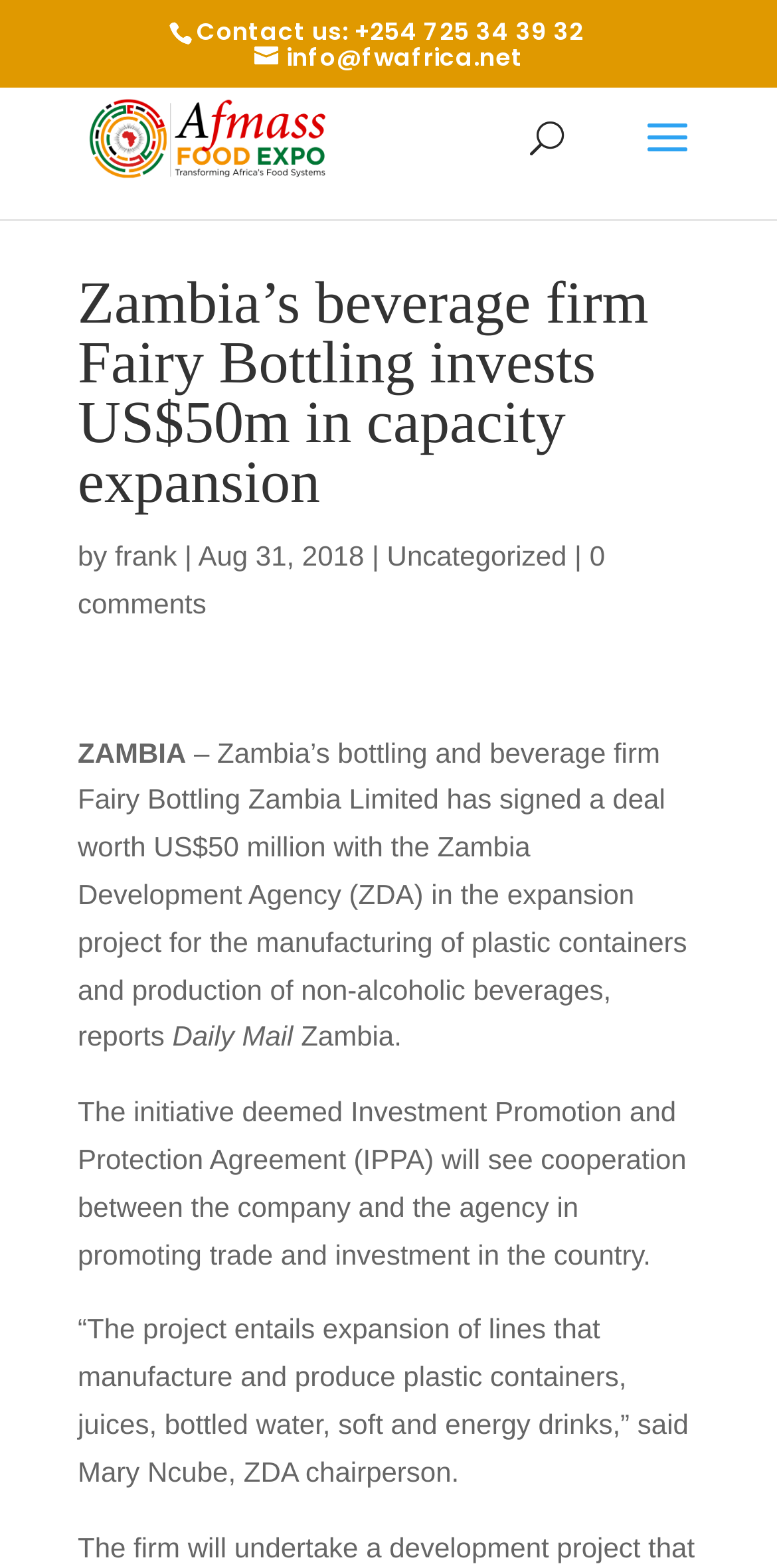What is the purpose of the Investment Promotion and Protection Agreement (IPPA)? Analyze the screenshot and reply with just one word or a short phrase.

to promote trade and investment